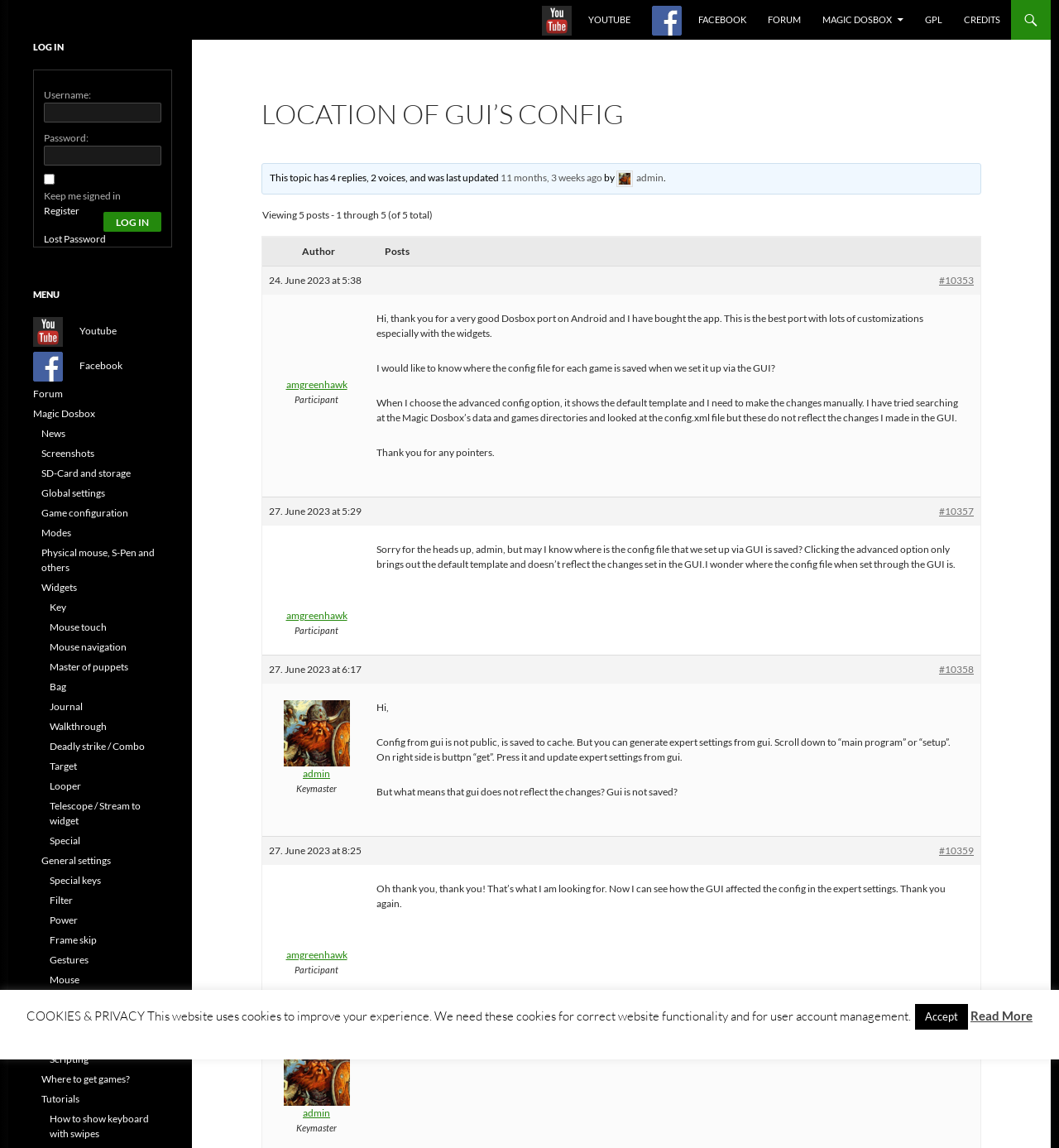Use a single word or phrase to answer the following:
What is the purpose of the 'get' button?

To generate expert settings from GUI